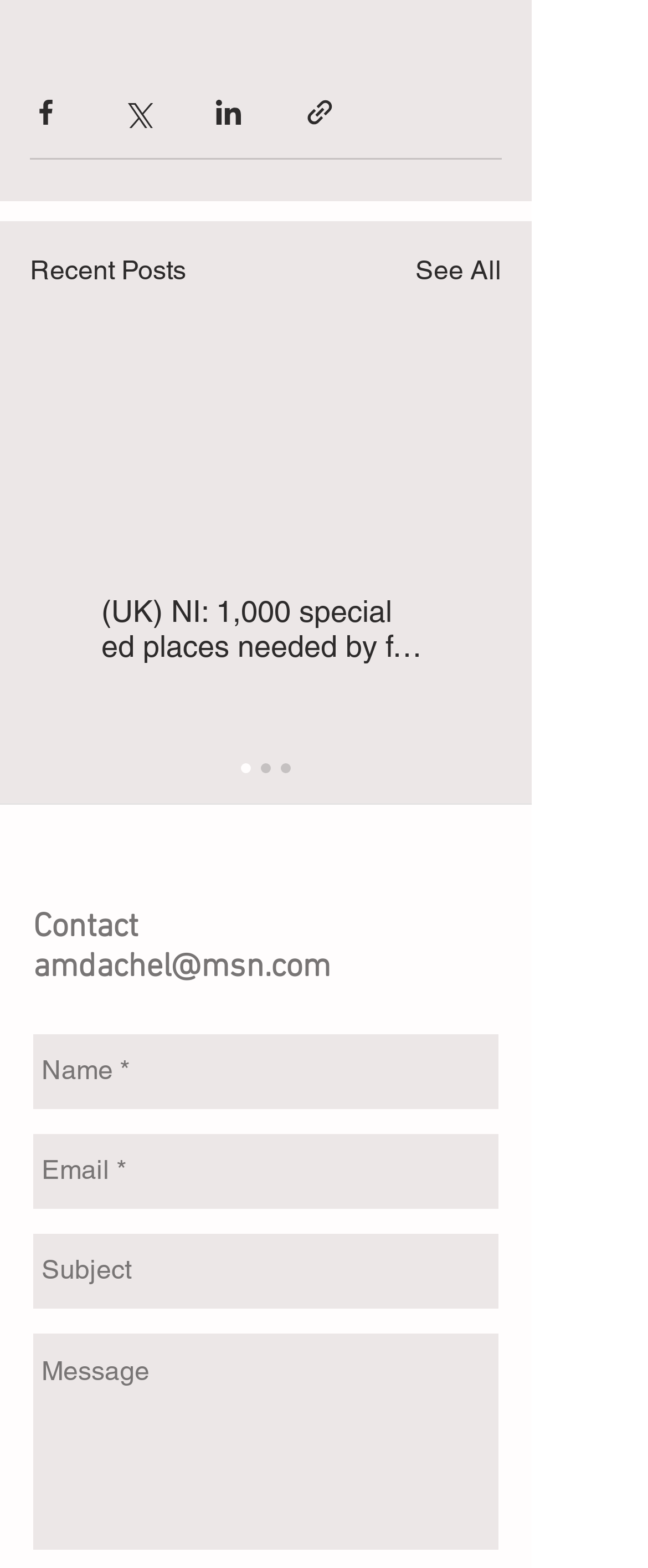Determine the bounding box coordinates of the region that needs to be clicked to achieve the task: "Share via Facebook".

[0.046, 0.062, 0.095, 0.082]